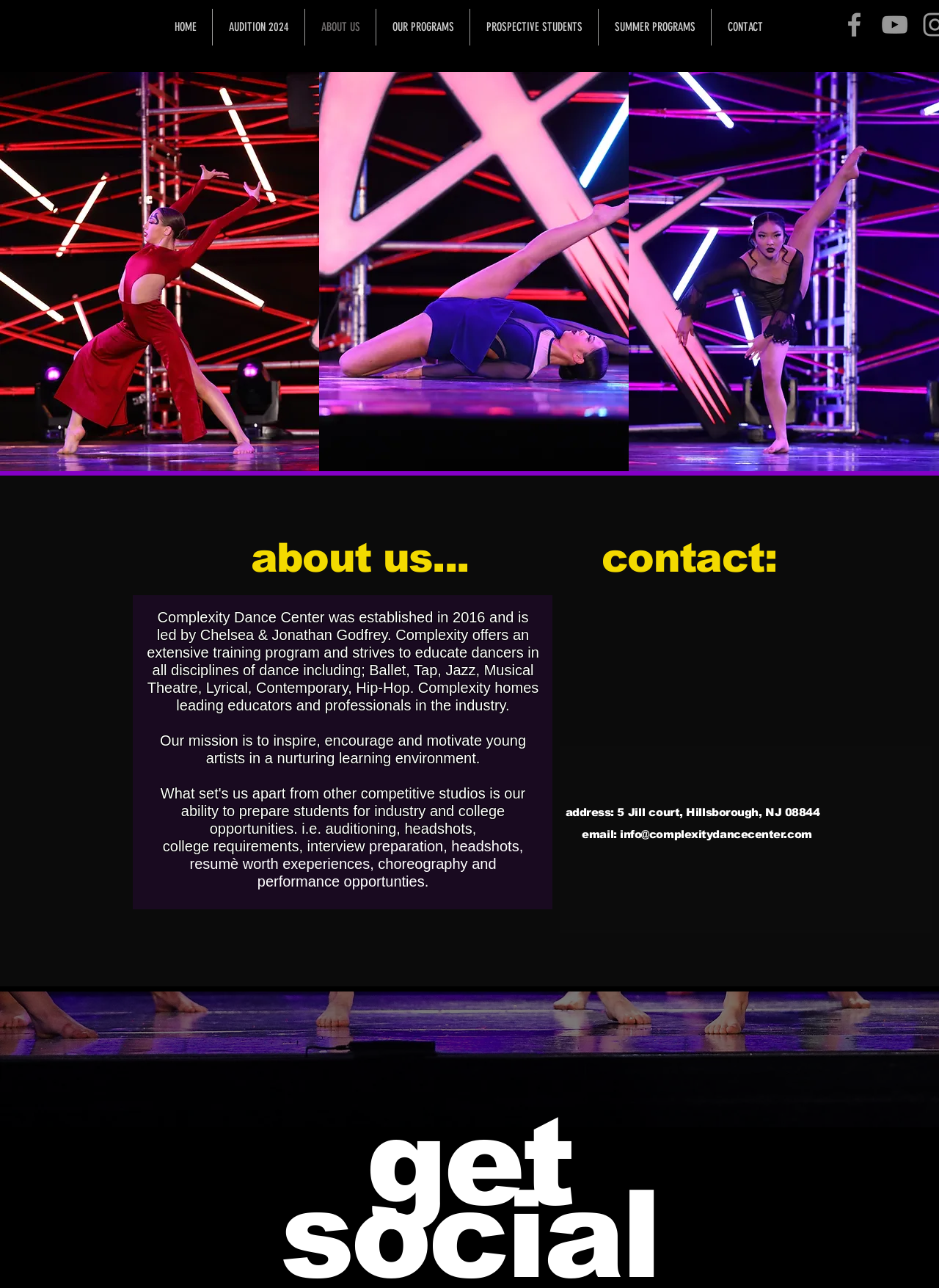Determine the coordinates of the bounding box that should be clicked to complete the instruction: "Click Facebook Icon". The coordinates should be represented by four float numbers between 0 and 1: [left, top, right, bottom].

[0.893, 0.007, 0.927, 0.031]